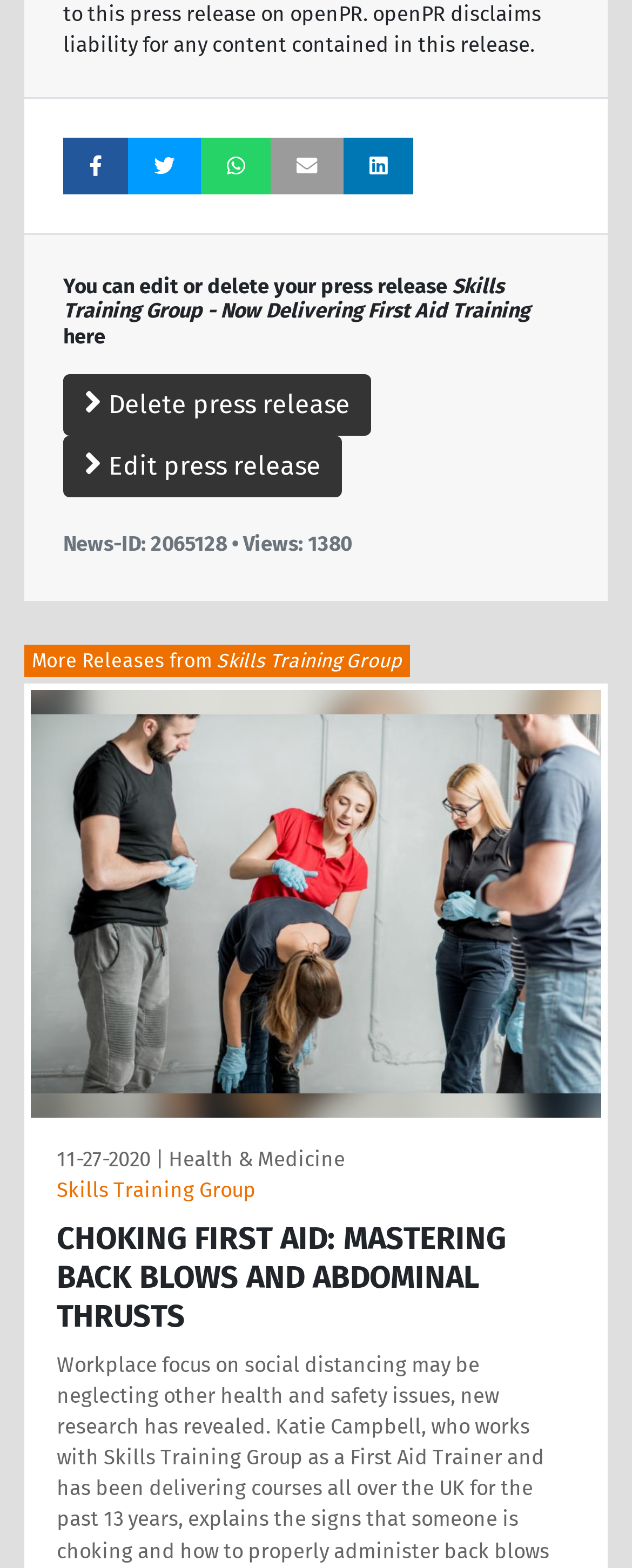Please identify the bounding box coordinates of the element I should click to complete this instruction: 'Read CHOKING FIRST AID: MASTERING BACK BLOWS AND ABDOMINAL THRUSTS'. The coordinates should be given as four float numbers between 0 and 1, like this: [left, top, right, bottom].

[0.049, 0.44, 0.951, 0.713]